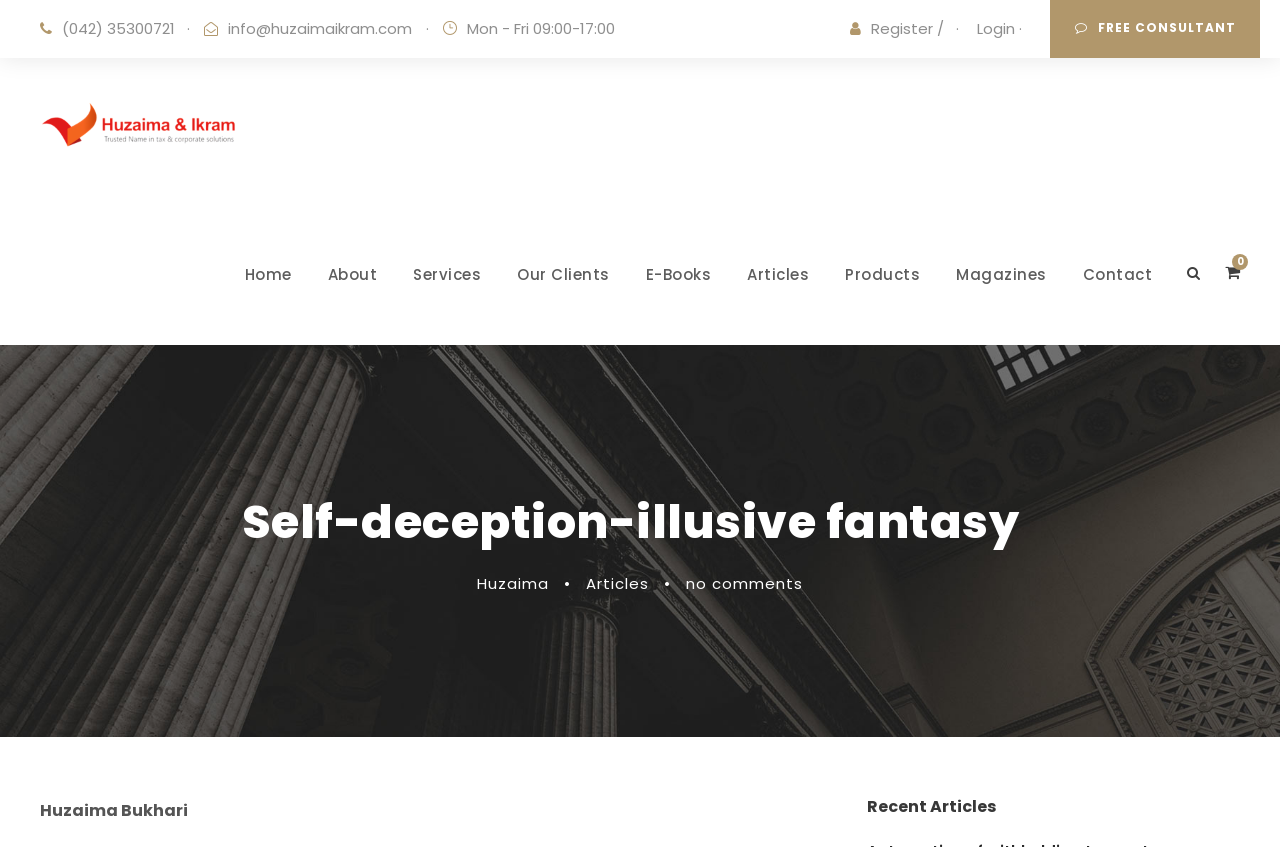From the element description: "About", extract the bounding box coordinates of the UI element. The coordinates should be expressed as four float numbers between 0 and 1, in the order [left, top, right, bottom].

[0.256, 0.309, 0.295, 0.407]